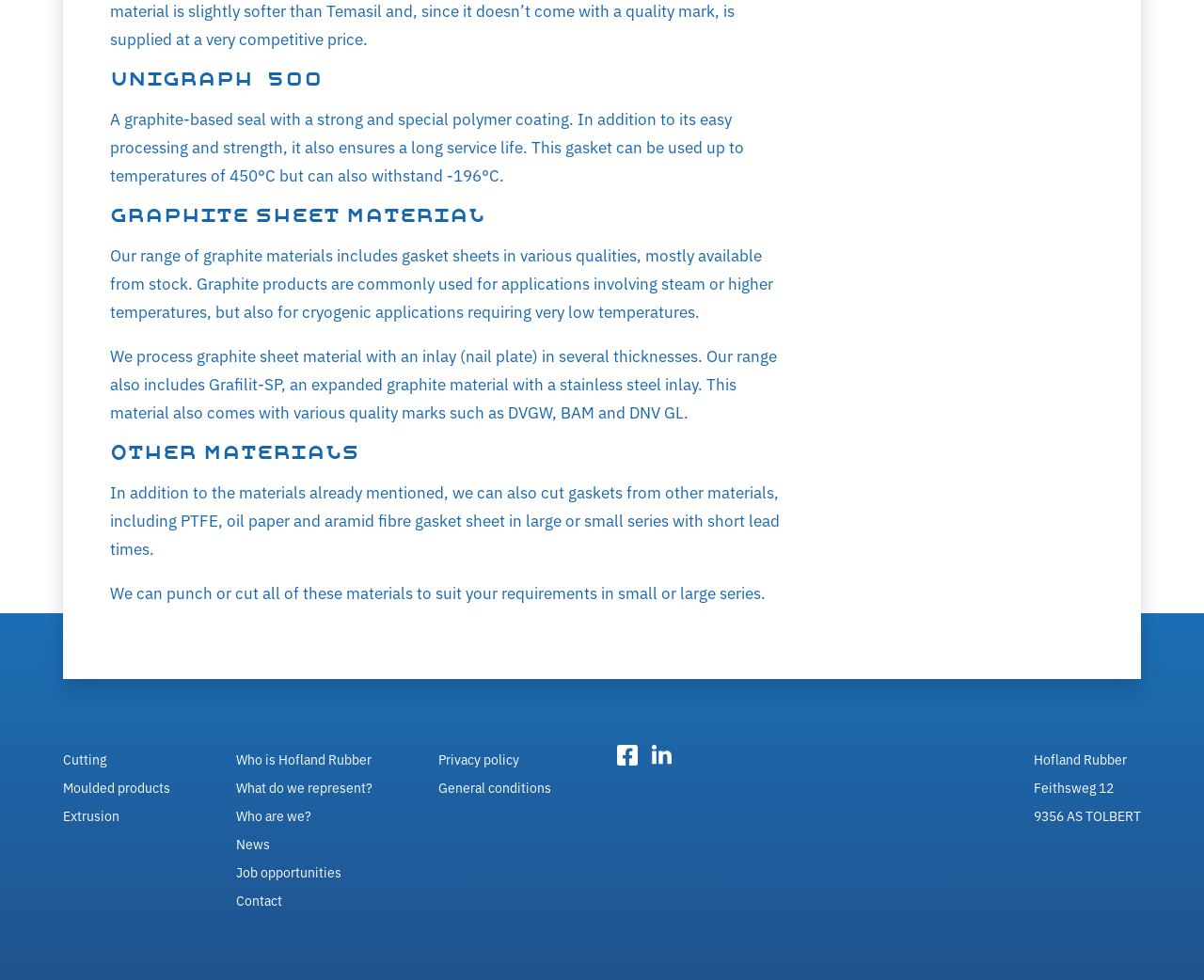Given the element description, predict the bounding box coordinates in the format (top-left x, top-left y, bottom-right x, bottom-right y), using floating point numbers between 0 and 1: Moulded products

[0.052, 0.794, 0.141, 0.813]